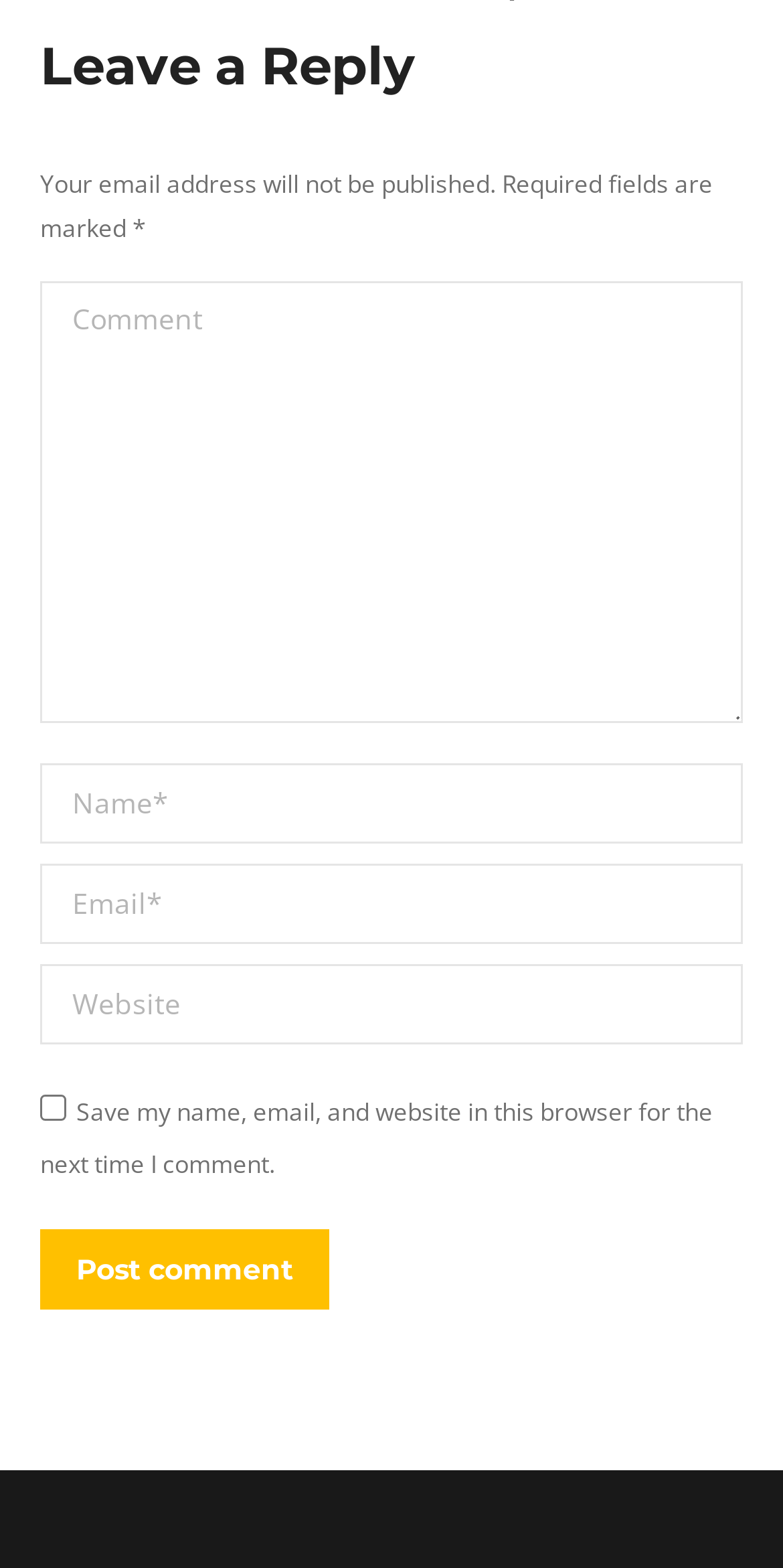Answer the question briefly using a single word or phrase: 
What is the purpose of the text box labeled 'Comment'?

Leave a comment